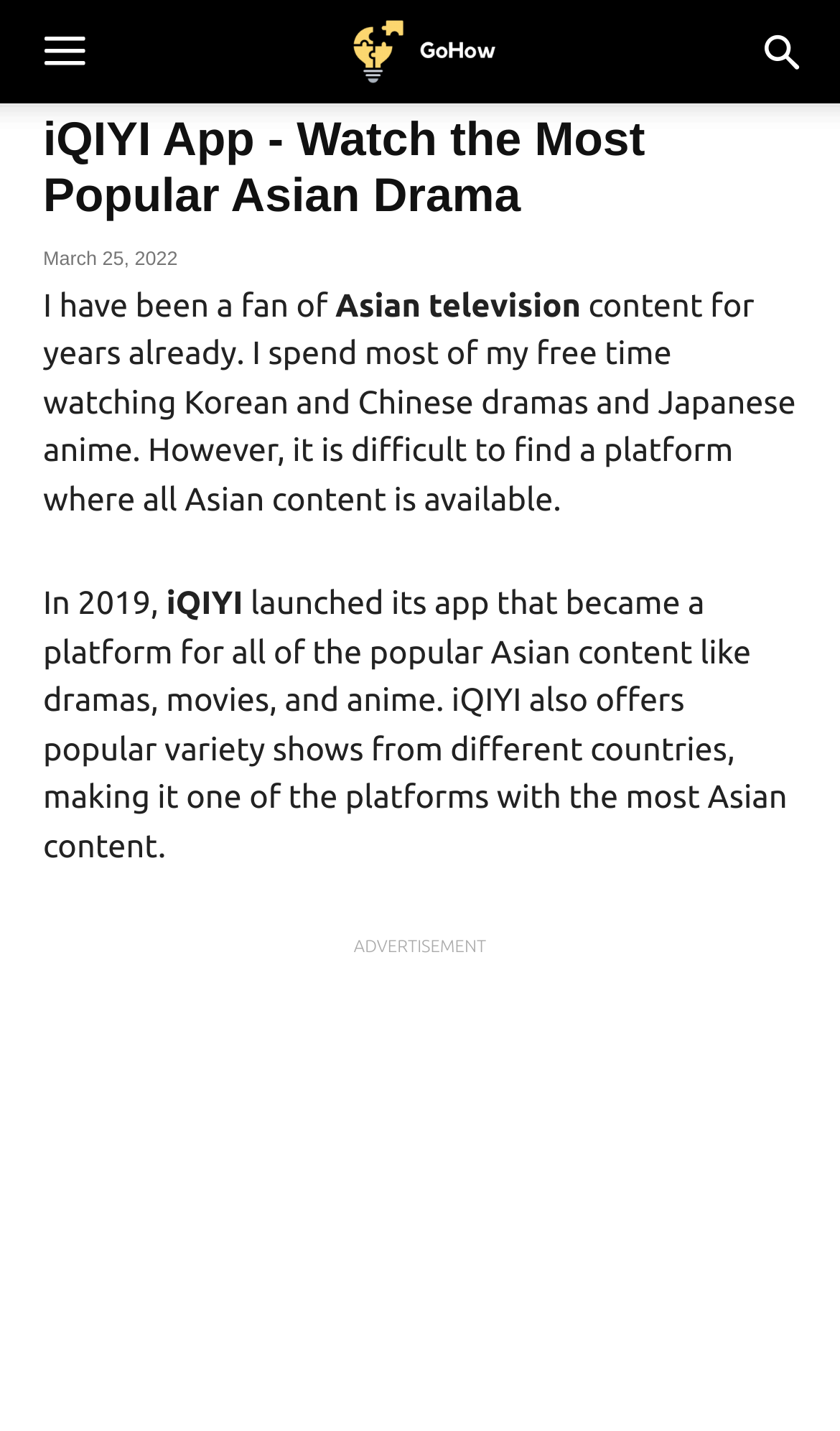Based on the image, please respond to the question with as much detail as possible:
What is the name of the app mentioned?

The name of the app mentioned is iQIYI, which is stated in the text as 'In 2019, iQIYI launched its app that became a platform for all of the popular Asian content like dramas, movies, and anime.'